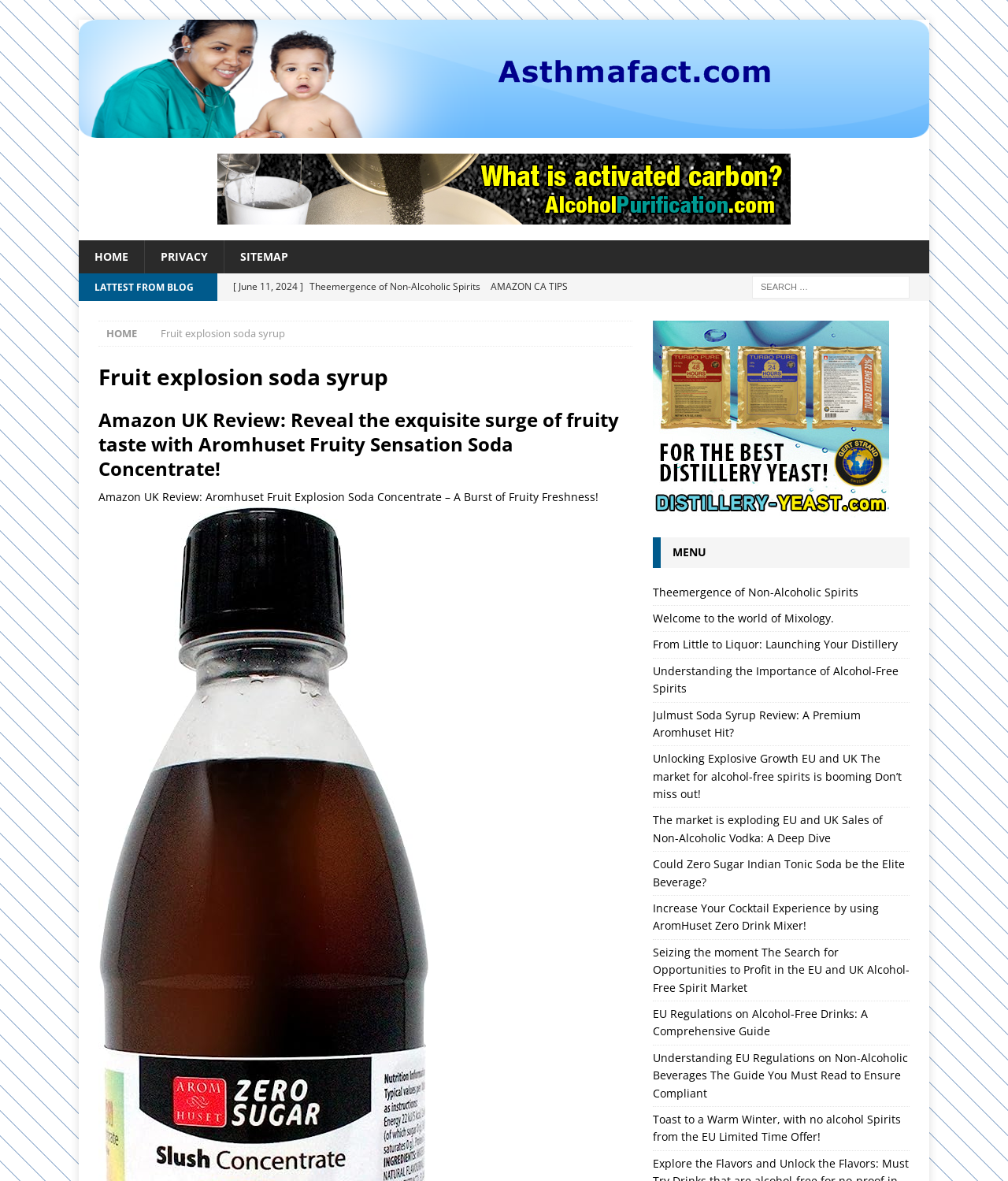Identify the bounding box for the given UI element using the description provided. Coordinates should be in the format (top-left x, top-left y, bottom-right x, bottom-right y) and must be between 0 and 1. Here is the description: Theemergence of Non-Alcoholic Spirits

[0.647, 0.495, 0.851, 0.507]